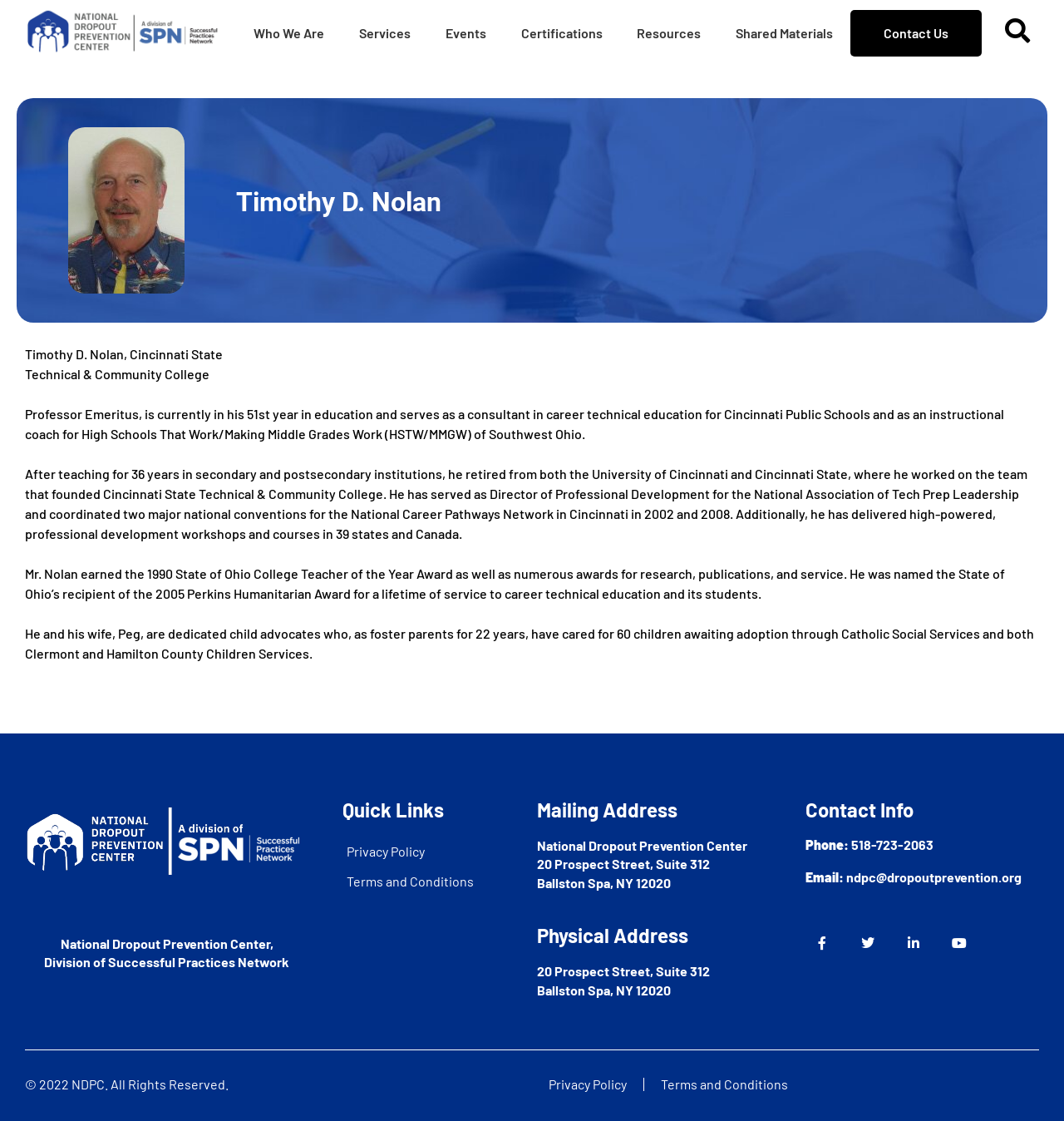Examine the image carefully and respond to the question with a detailed answer: 
What is the name of the organization Timothy D. Nolan is affiliated with?

The organization's name is mentioned in the heading element with ID 164, and also in the link element with ID 212. It is clear that Timothy D. Nolan is affiliated with this organization based on the context of the webpage.